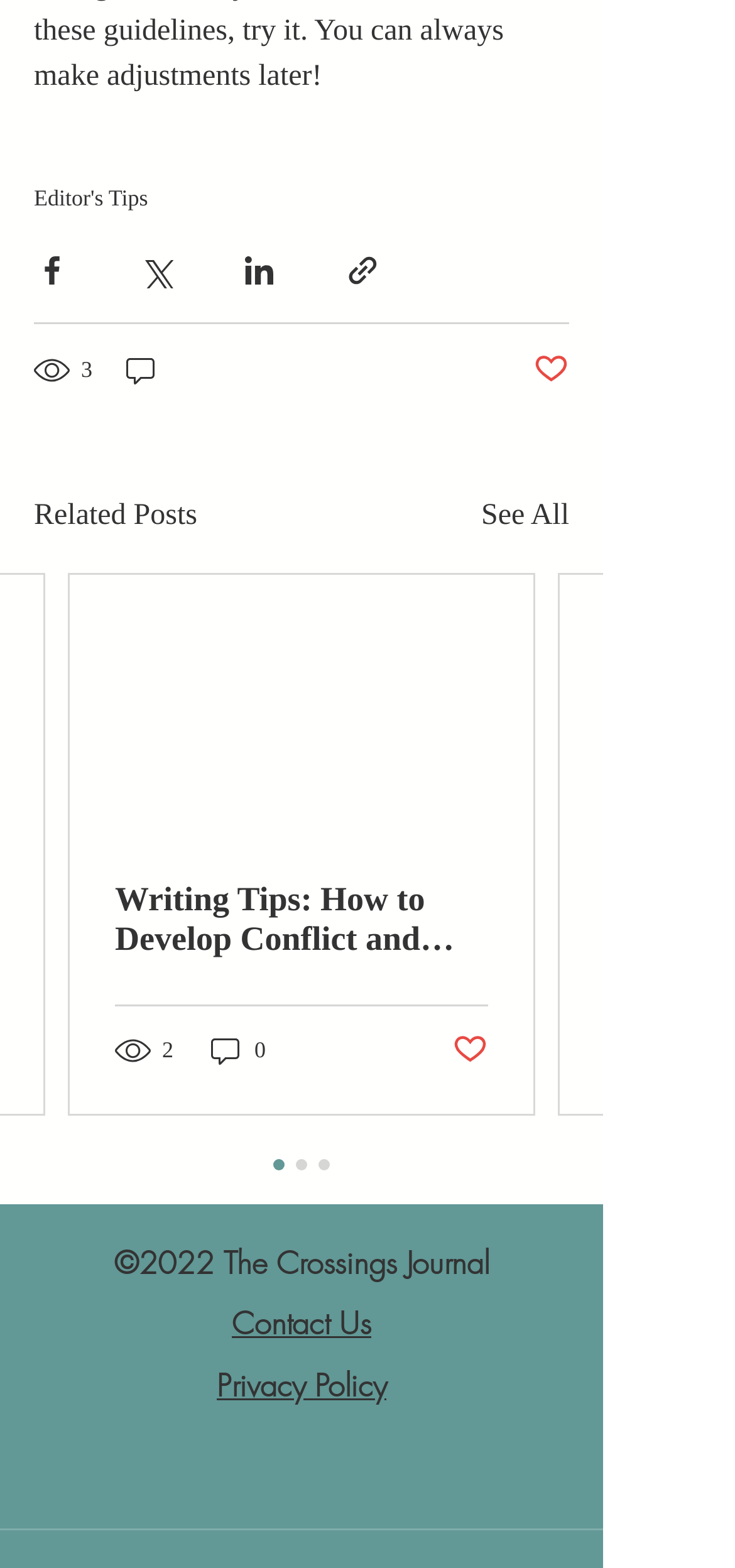Answer the following query with a single word or phrase:
How many views does the first related post have?

2 views